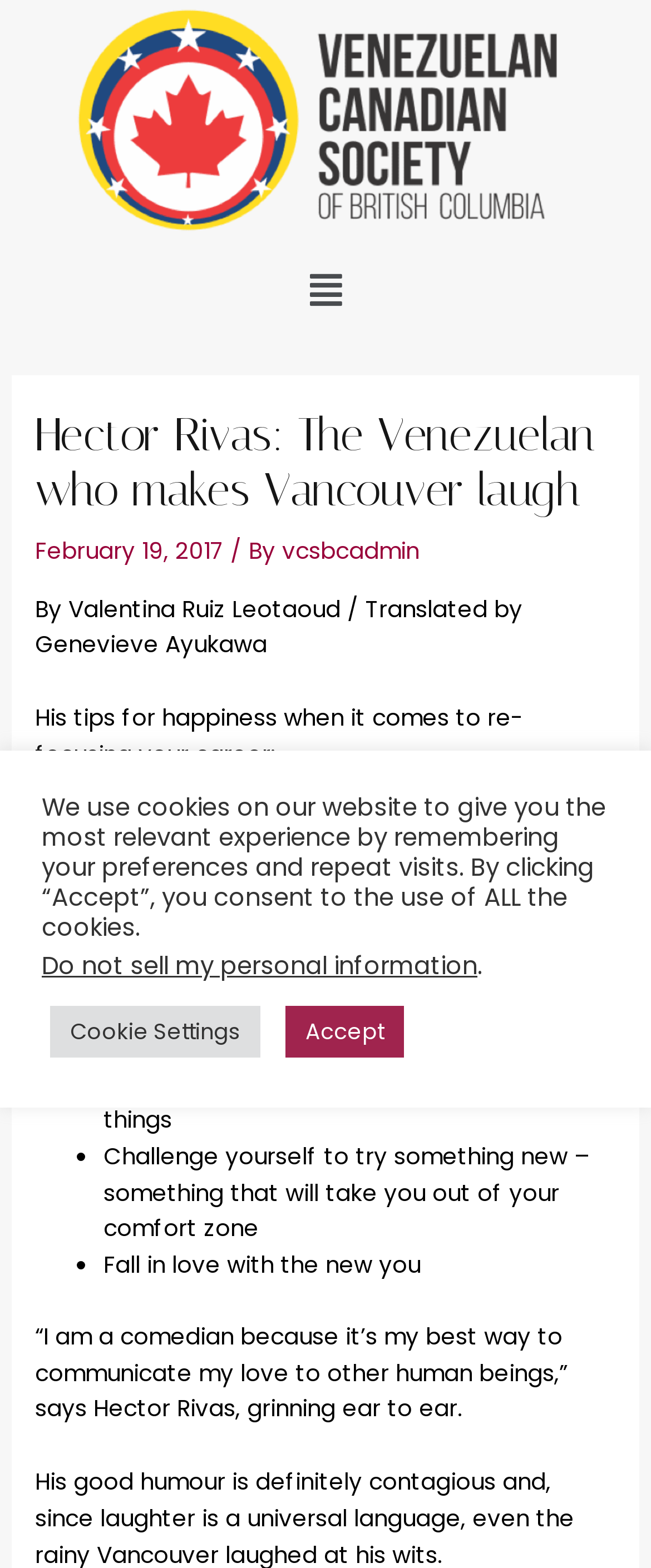Provide a short answer to the following question with just one word or phrase: What is Hector Rivas' profession?

comedian